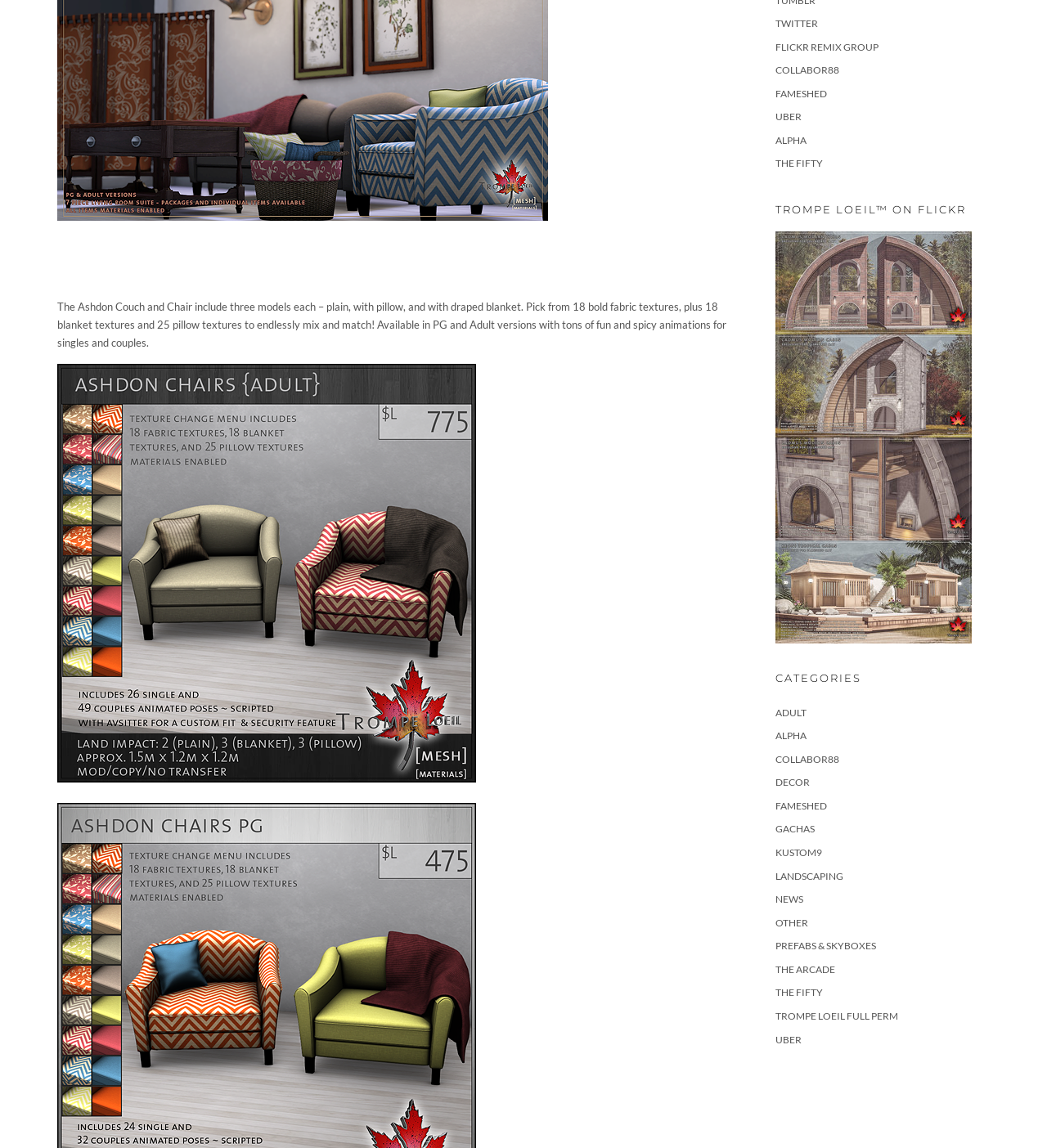Identify the bounding box coordinates for the UI element that matches this description: "Uber".

[0.74, 0.096, 0.765, 0.107]